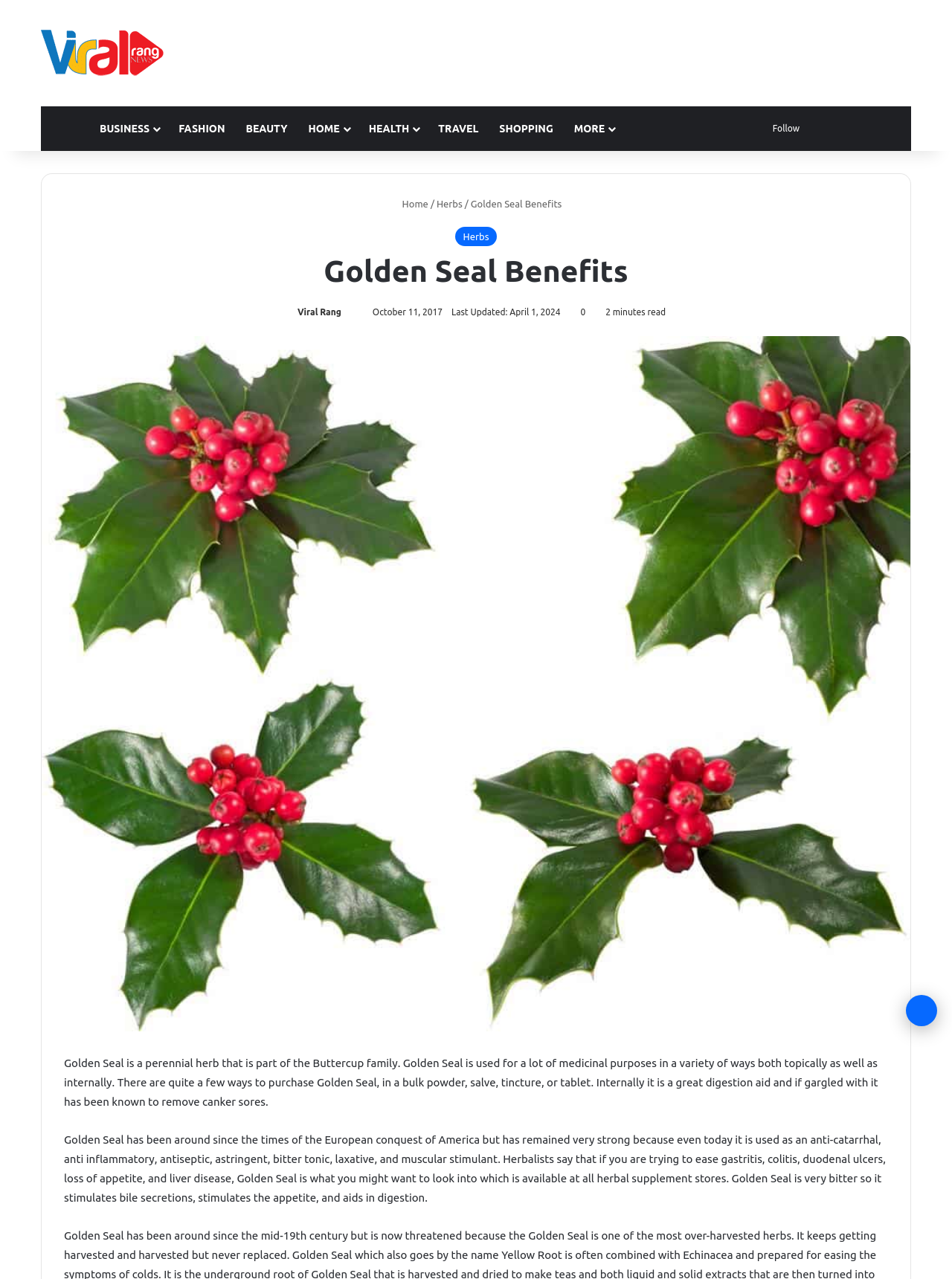Locate the UI element described as follows: "Fashion". Return the bounding box coordinates as four float numbers between 0 and 1 in the order [left, top, right, bottom].

[0.177, 0.083, 0.247, 0.118]